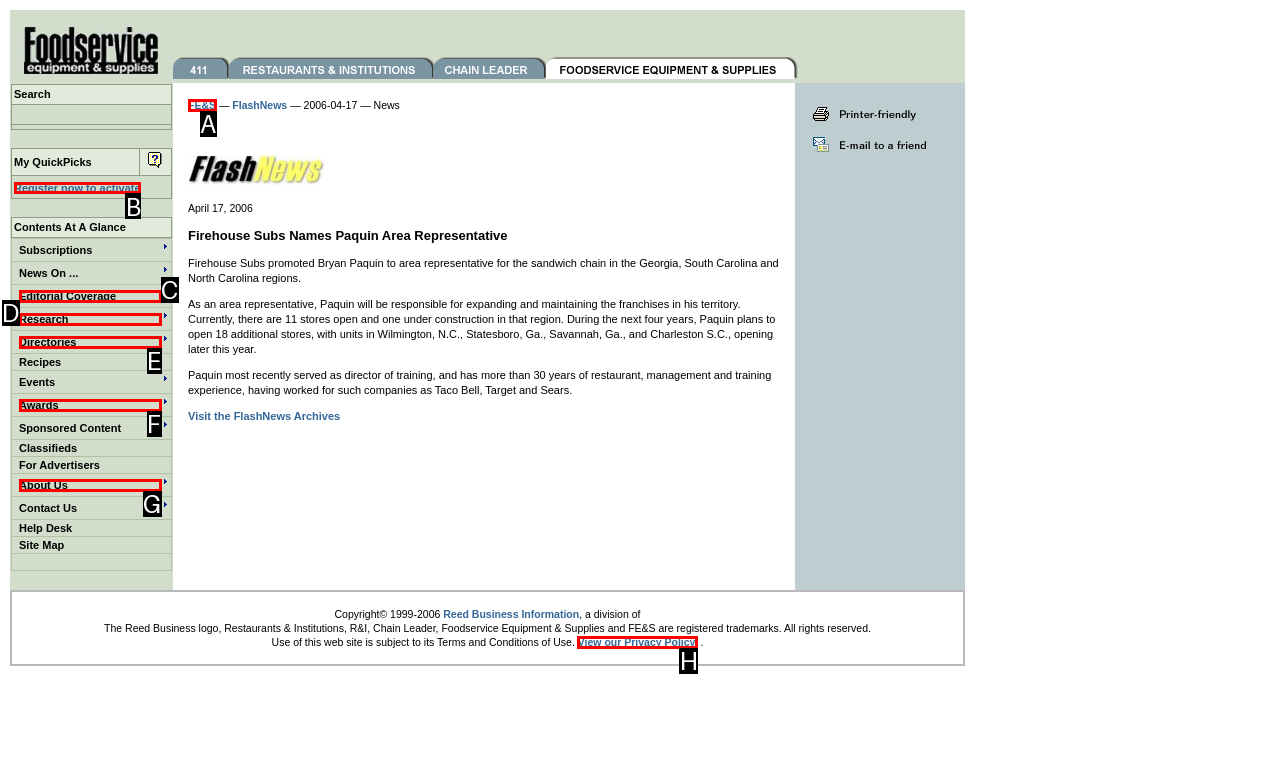Which option should you click on to fulfill this task: Register now to activate? Answer with the letter of the correct choice.

B